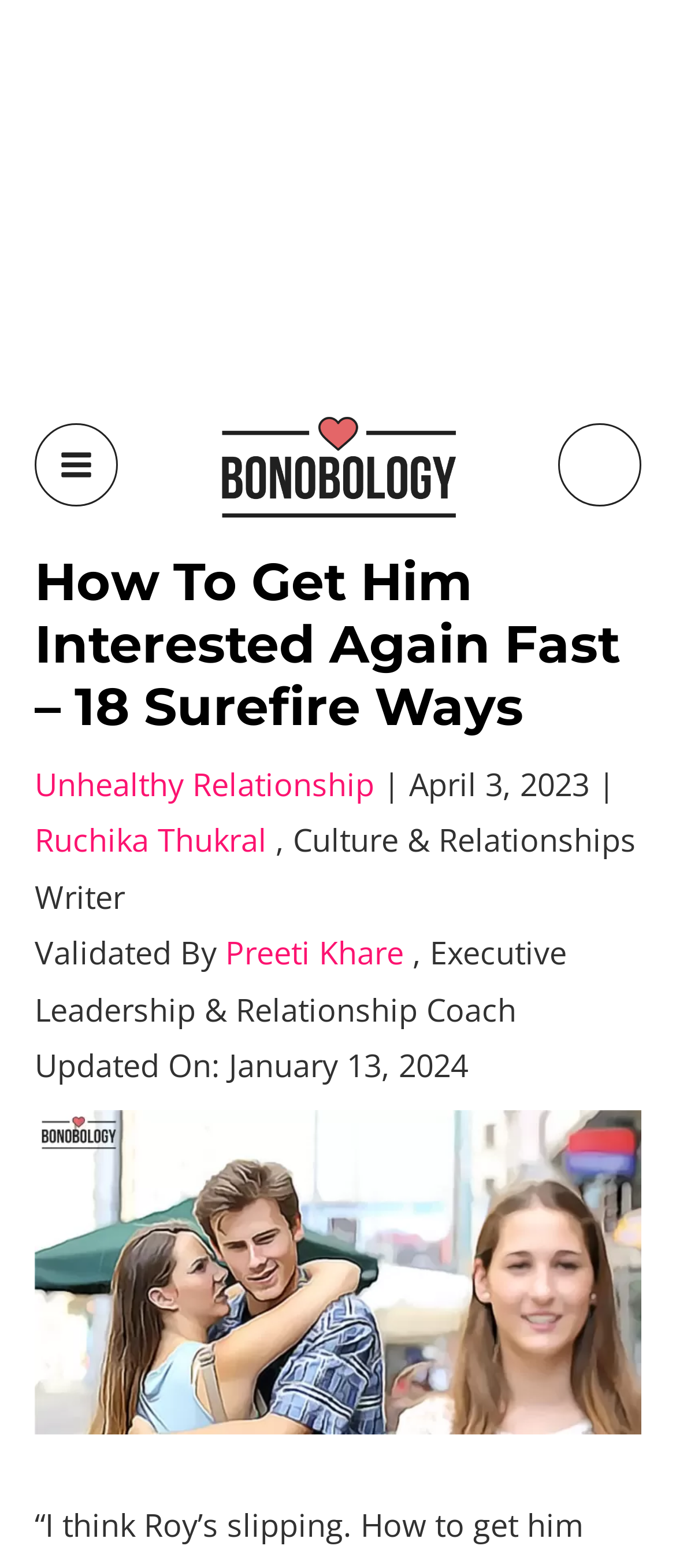What is the website's name?
Using the visual information, reply with a single word or short phrase.

Bonobology